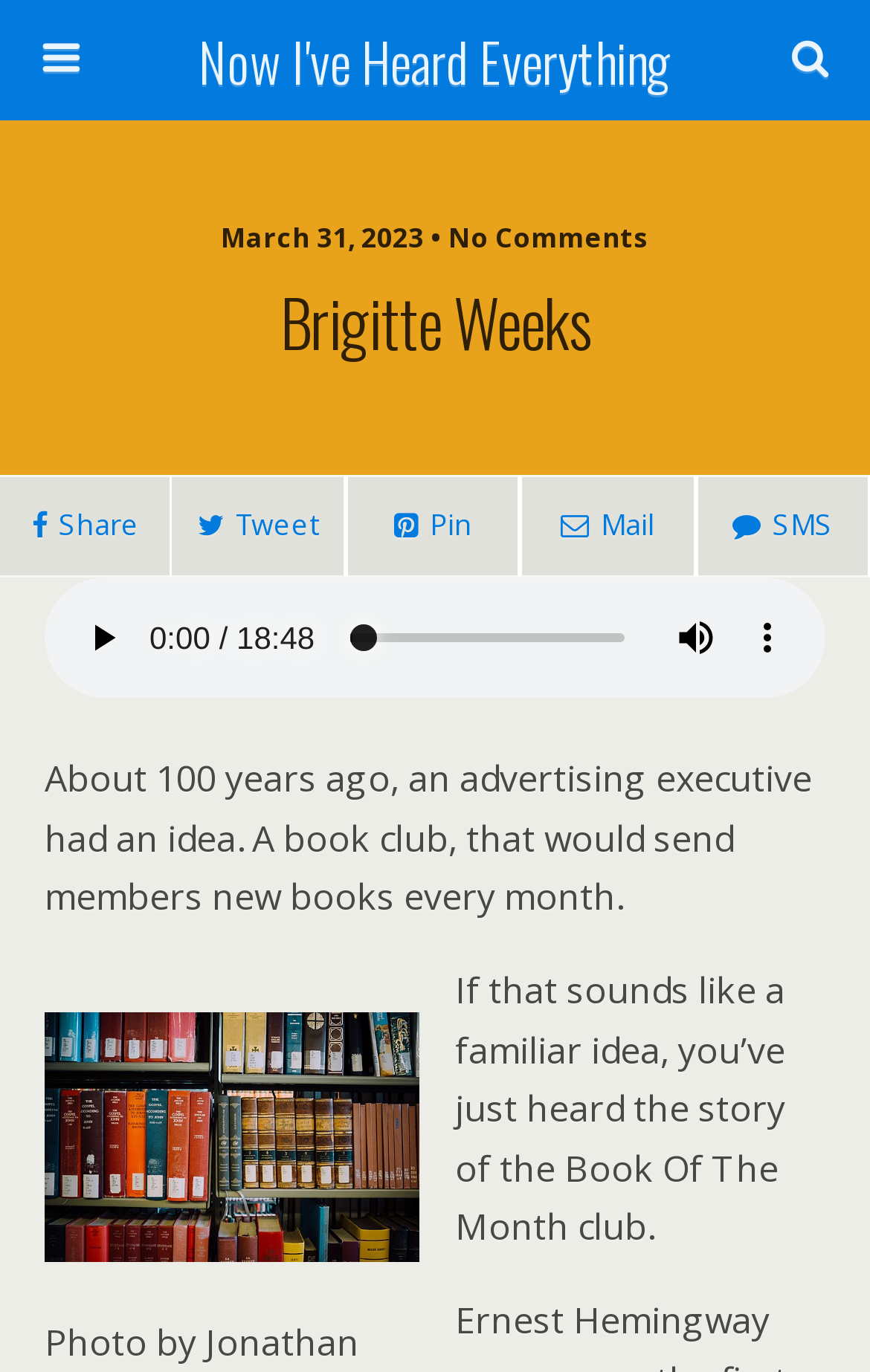Locate and provide the bounding box coordinates for the HTML element that matches this description: "name="submit" value="Search"".

[0.764, 0.096, 0.949, 0.14]